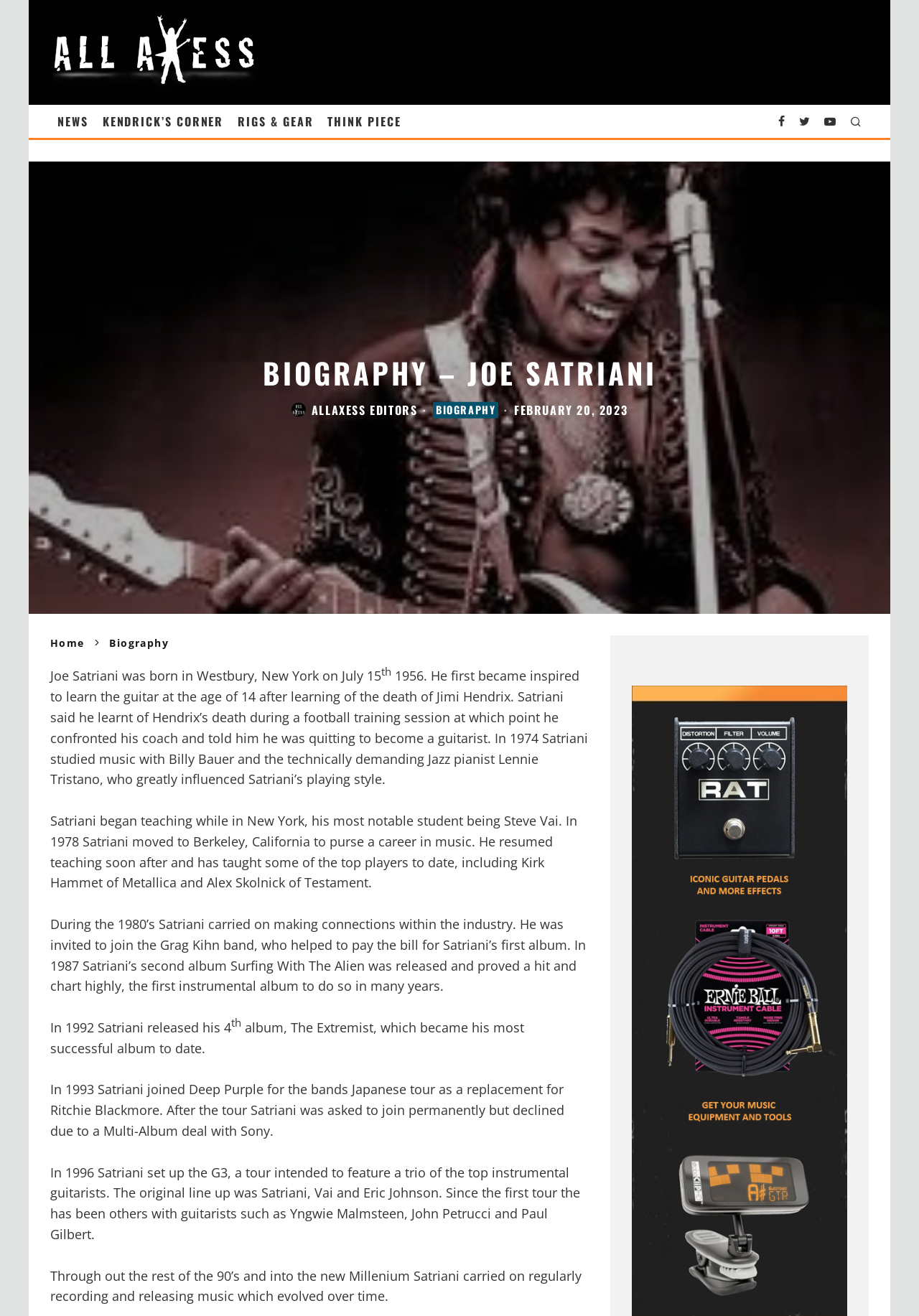Give the bounding box coordinates for the element described by: "AllAxess Editors".

[0.339, 0.305, 0.454, 0.318]